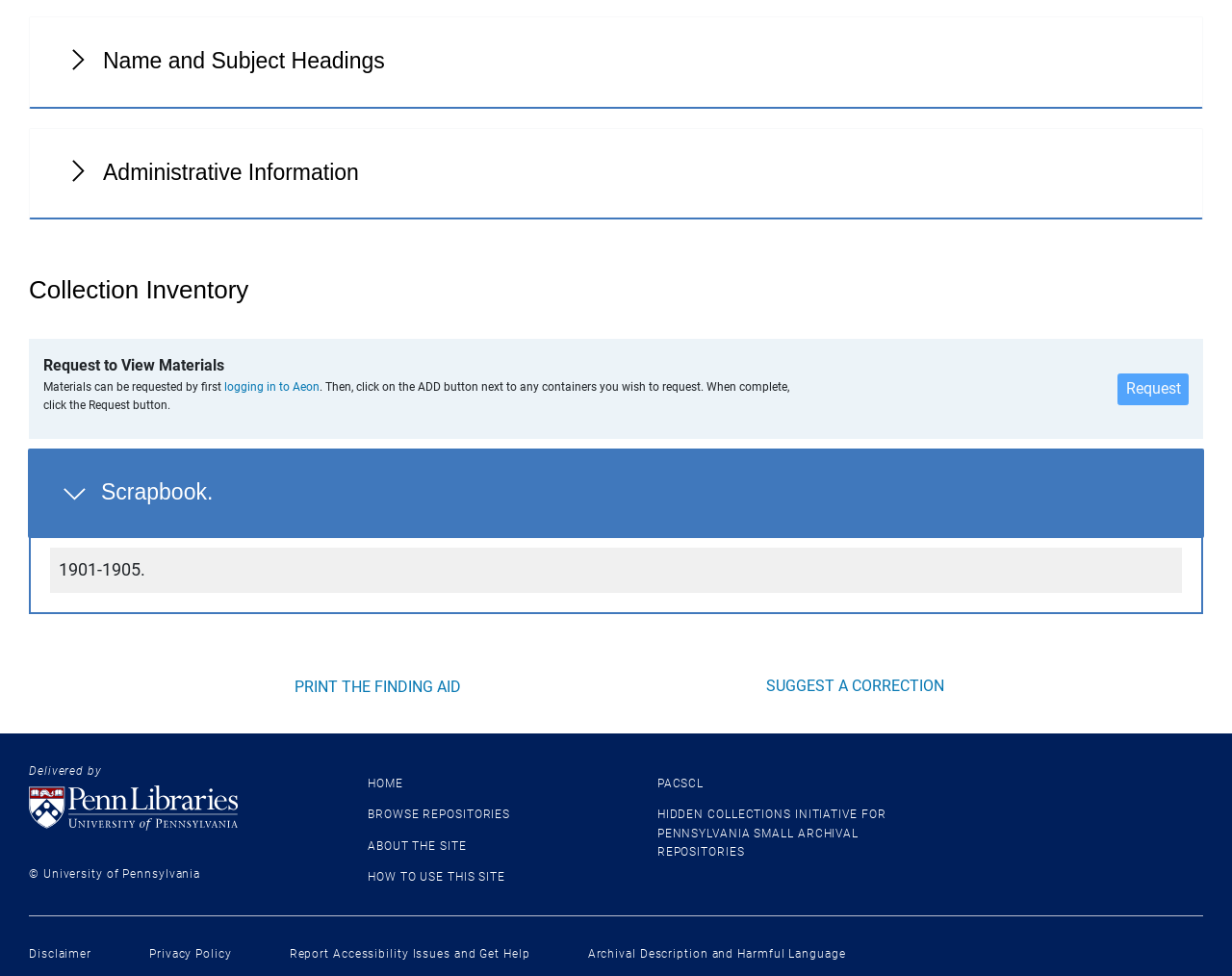Please give the bounding box coordinates of the area that should be clicked to fulfill the following instruction: "Log in to Aeon". The coordinates should be in the format of four float numbers from 0 to 1, i.e., [left, top, right, bottom].

[0.182, 0.39, 0.259, 0.403]